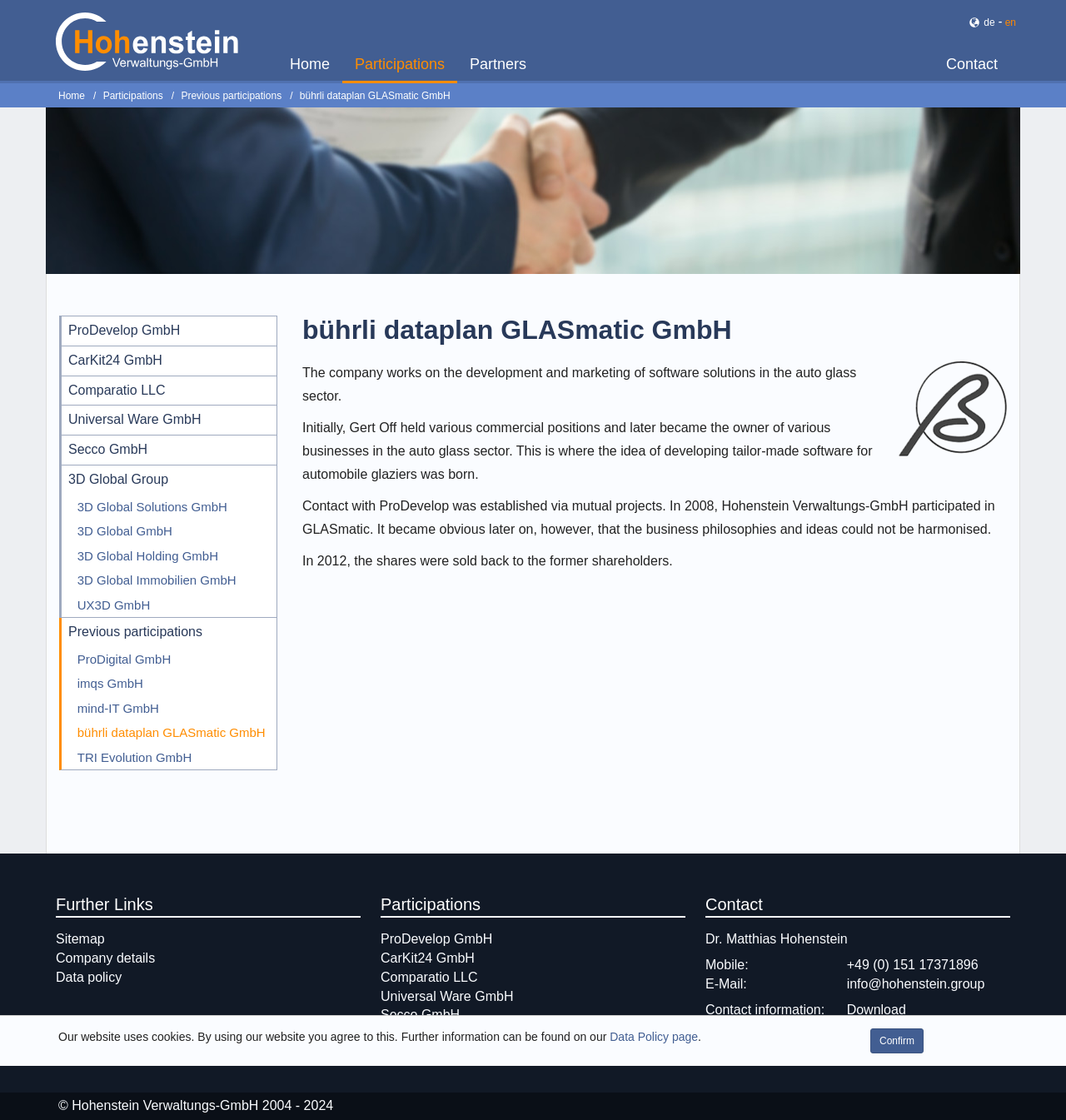Identify the bounding box of the UI element described as follows: "3D Global Solutions GmbH". Provide the coordinates as four float numbers in the range of 0 to 1 [left, top, right, bottom].

[0.357, 0.934, 0.507, 0.946]